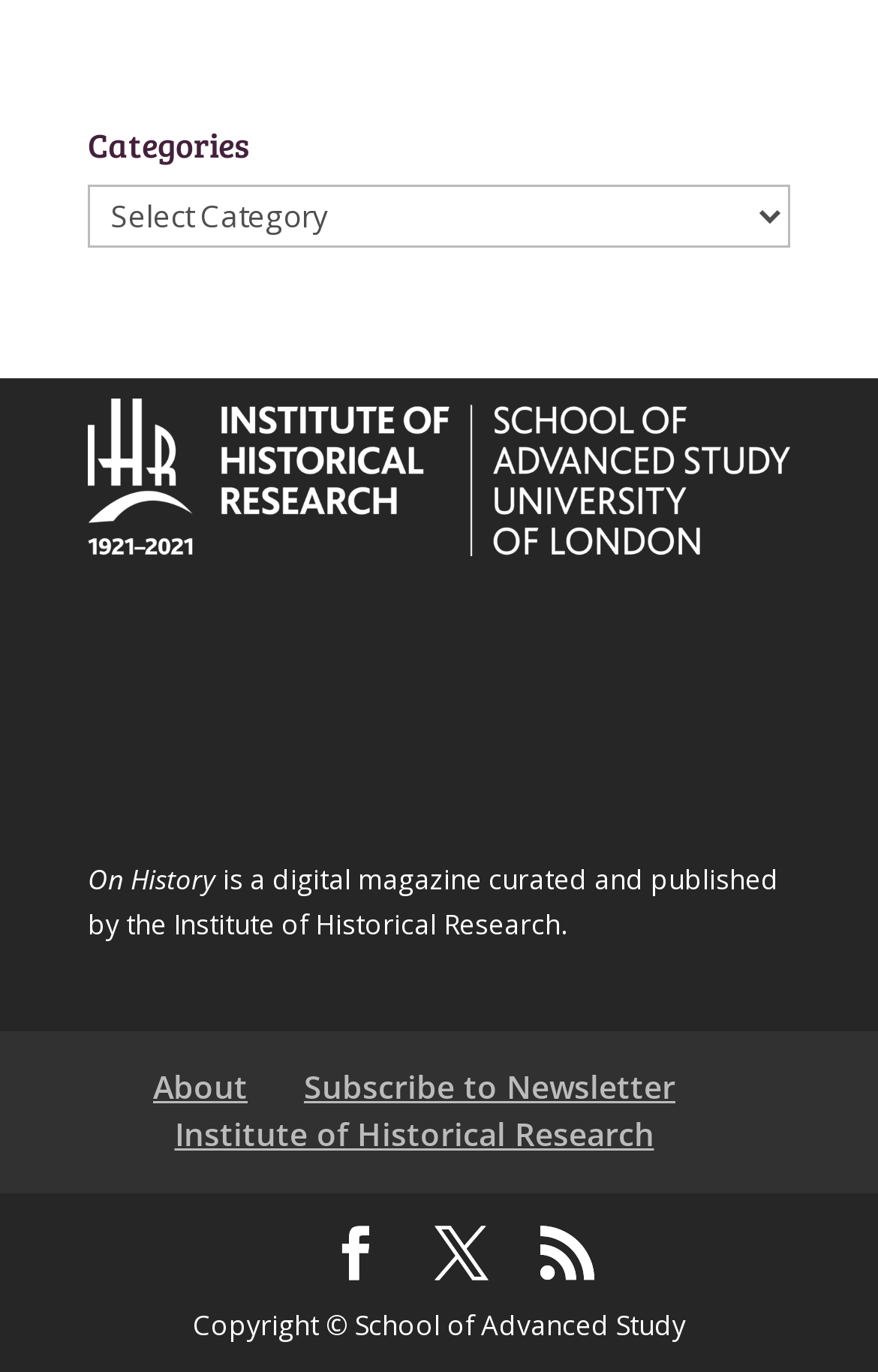Find and indicate the bounding box coordinates of the region you should select to follow the given instruction: "Learn more about On History".

[0.1, 0.627, 0.246, 0.655]